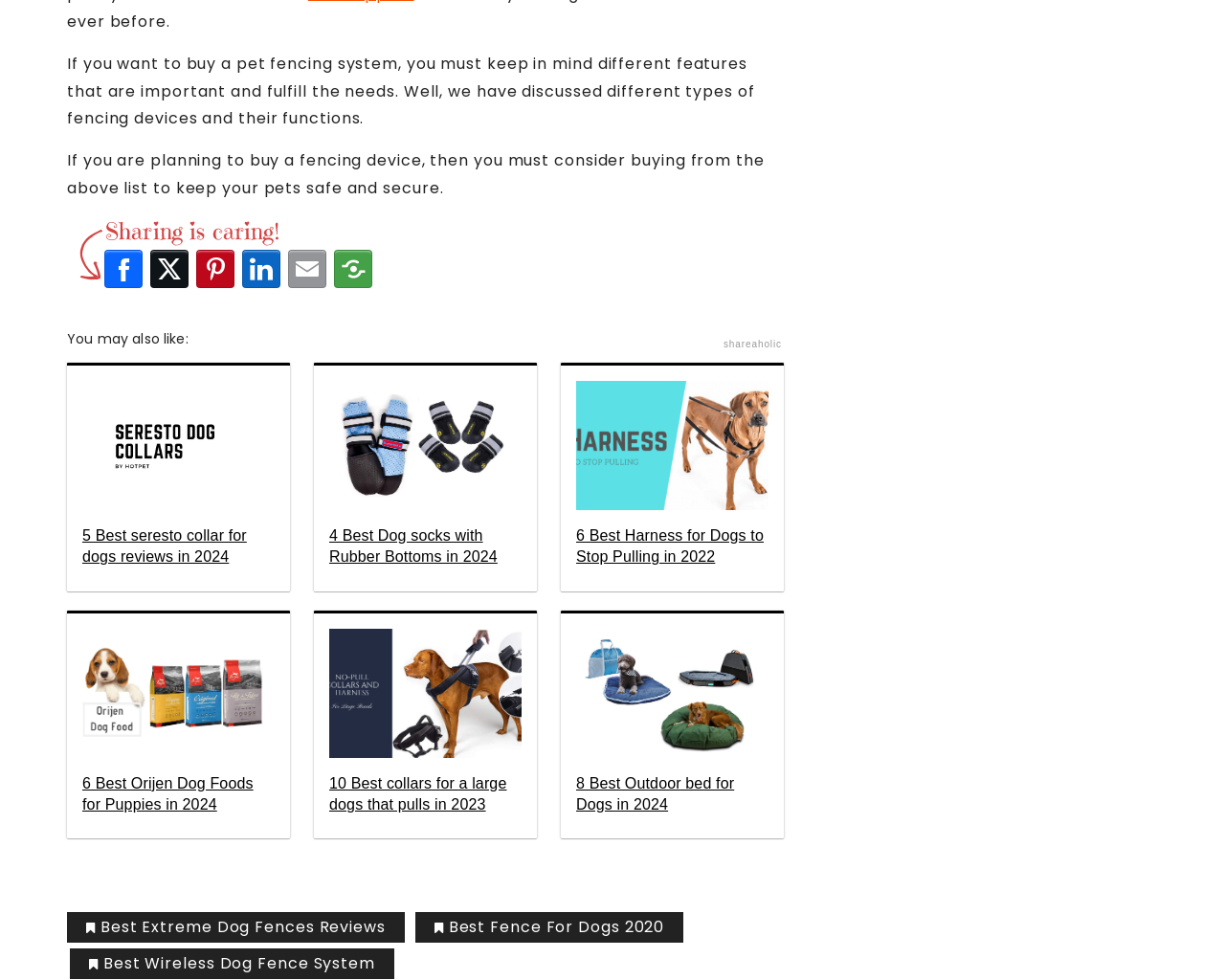Determine the bounding box coordinates for the UI element described. Format the coordinates as (top-left x, top-left y, bottom-right x, bottom-right y) and ensure all values are between 0 and 1. Element description: aria-label="Pin to Pinterest"

[0.16, 0.255, 0.191, 0.294]